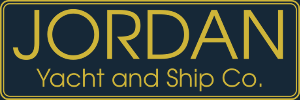What is emphasized in the logo?
Based on the visual, give a brief answer using one word or a short phrase.

JORDAN